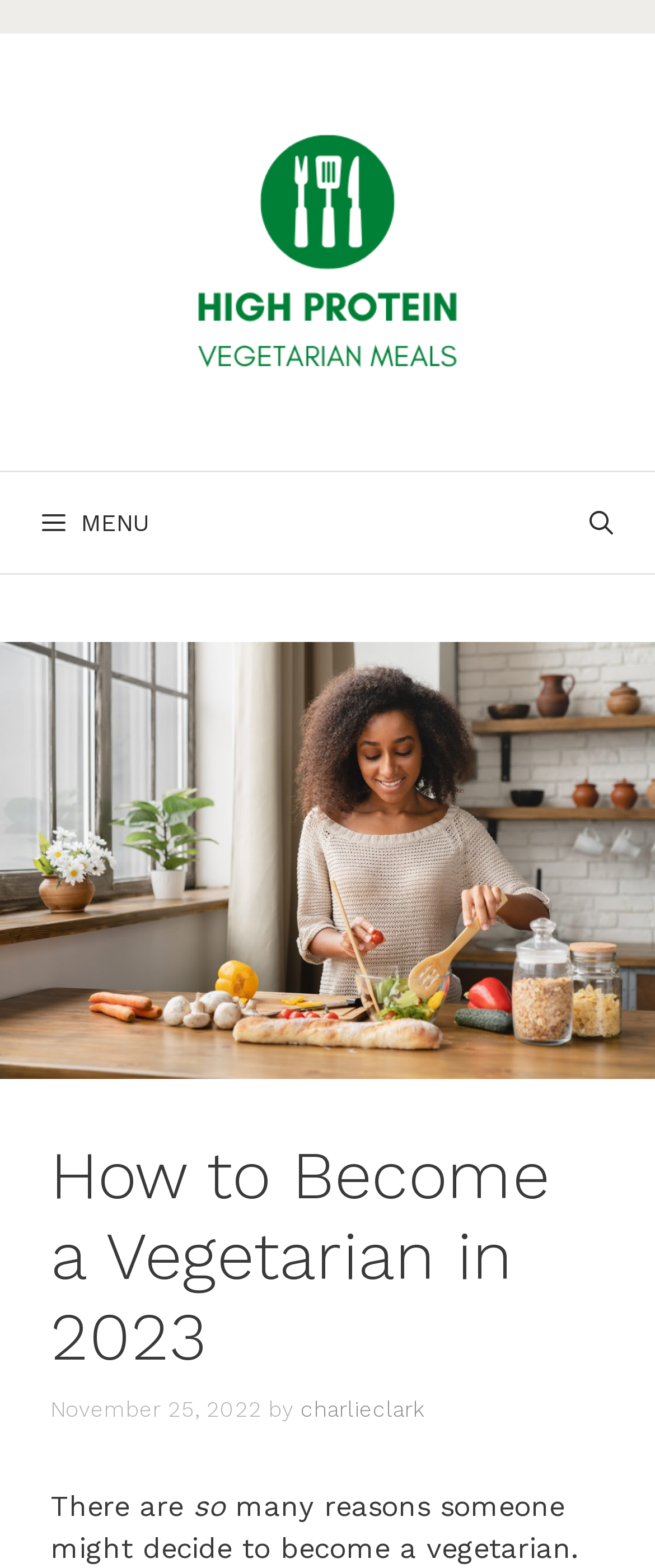What is the purpose of the button in the navigation section?
Use the image to answer the question with a single word or phrase.

To open the menu